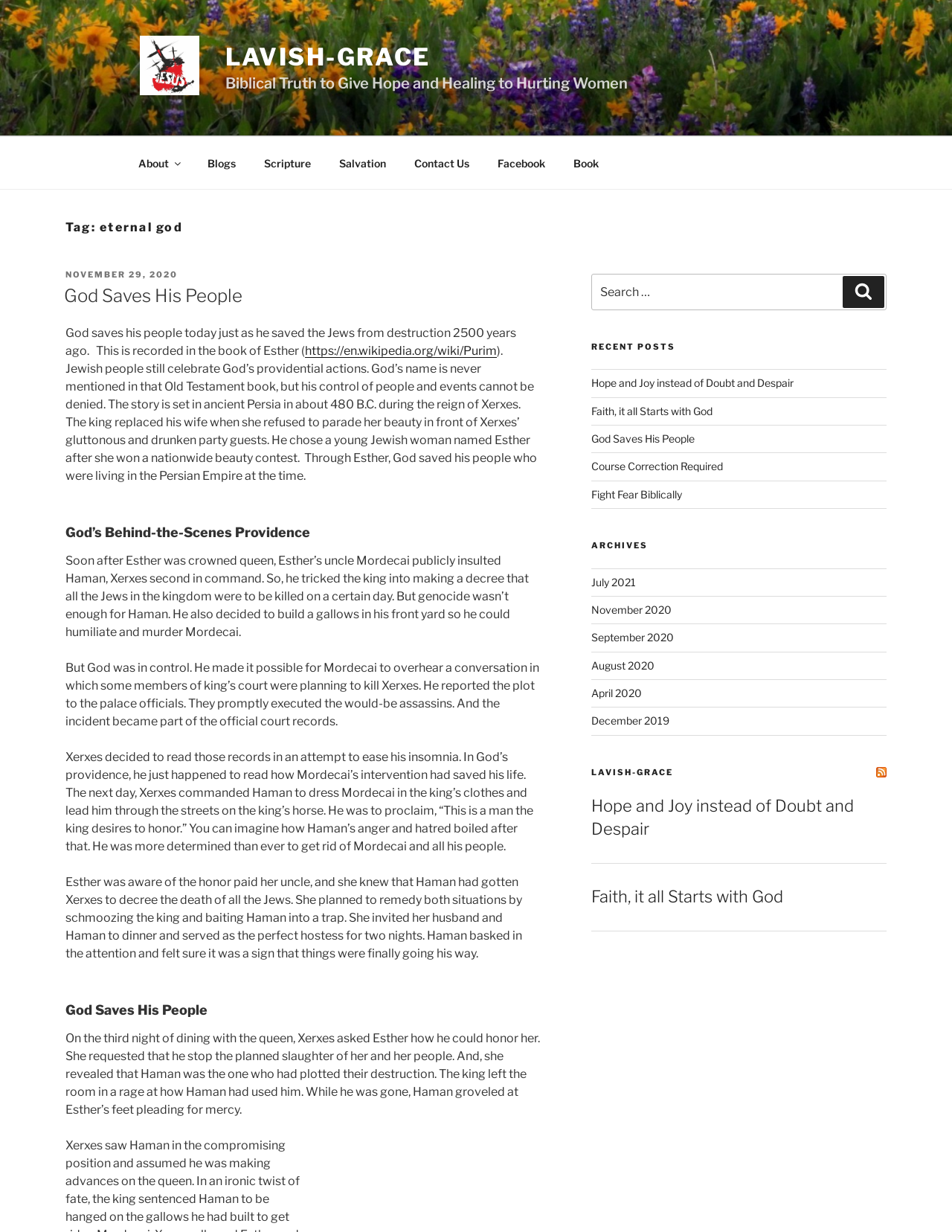Please identify the bounding box coordinates of the clickable element to fulfill the following instruction: "Check the 'Recent Posts'". The coordinates should be four float numbers between 0 and 1, i.e., [left, top, right, bottom].

[0.621, 0.277, 0.931, 0.286]